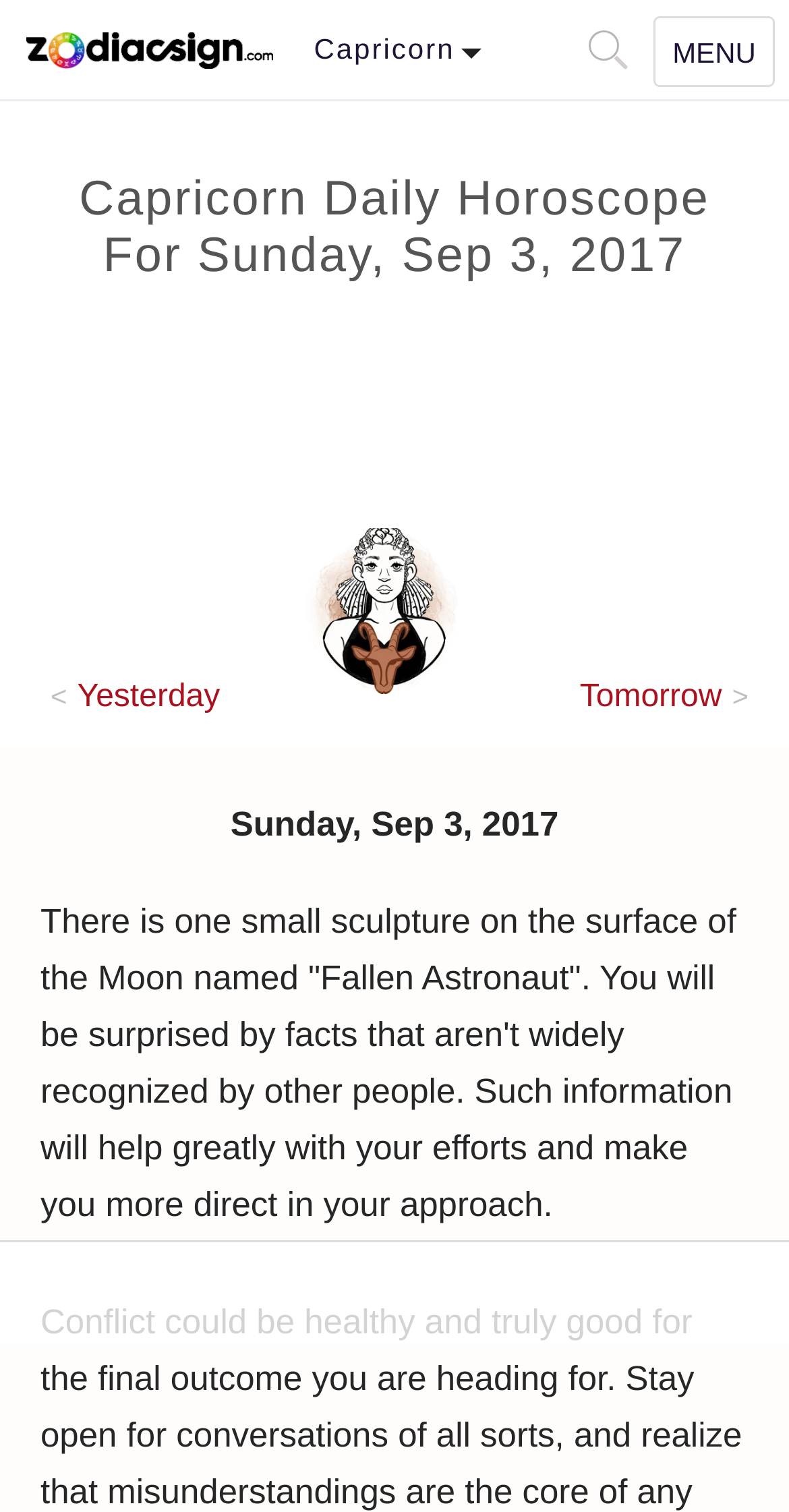Please specify the bounding box coordinates of the region to click in order to perform the following instruction: "Scroll to the bottom of the page".

[0.821, 0.728, 0.949, 0.795]